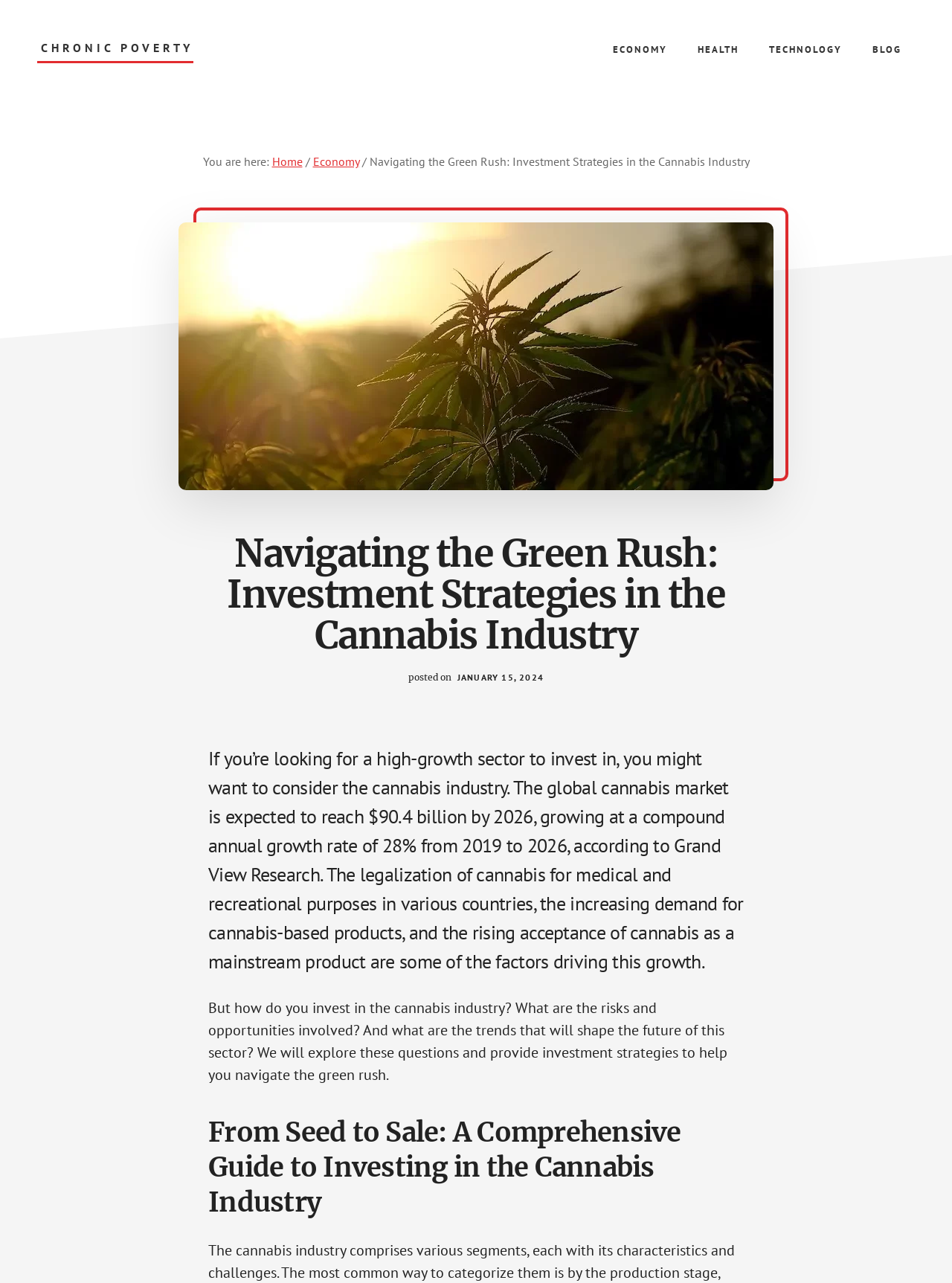Locate the bounding box of the UI element with the following description: "Chronic Poverty".

[0.039, 0.032, 0.203, 0.049]